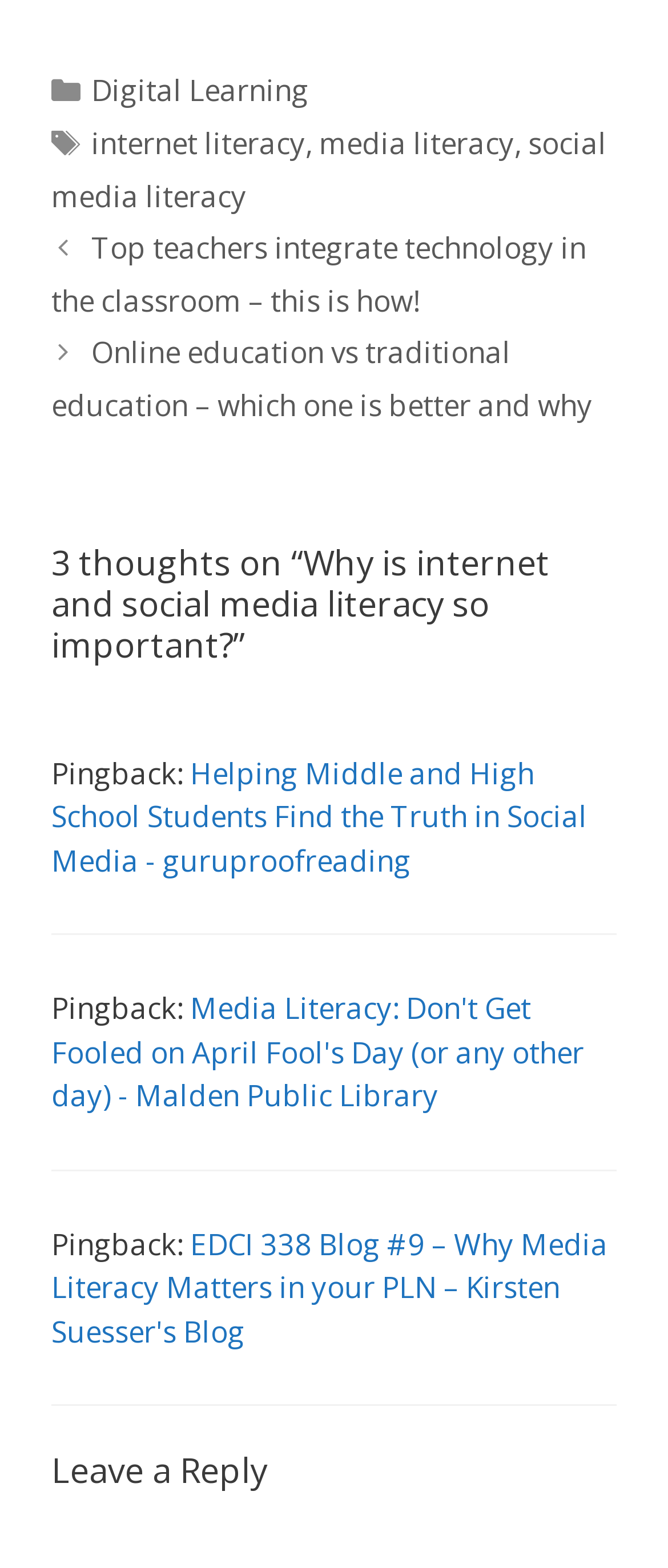Find the bounding box coordinates for the element that must be clicked to complete the instruction: "Click on the 'Digital Learning' category". The coordinates should be four float numbers between 0 and 1, indicated as [left, top, right, bottom].

[0.136, 0.045, 0.462, 0.07]